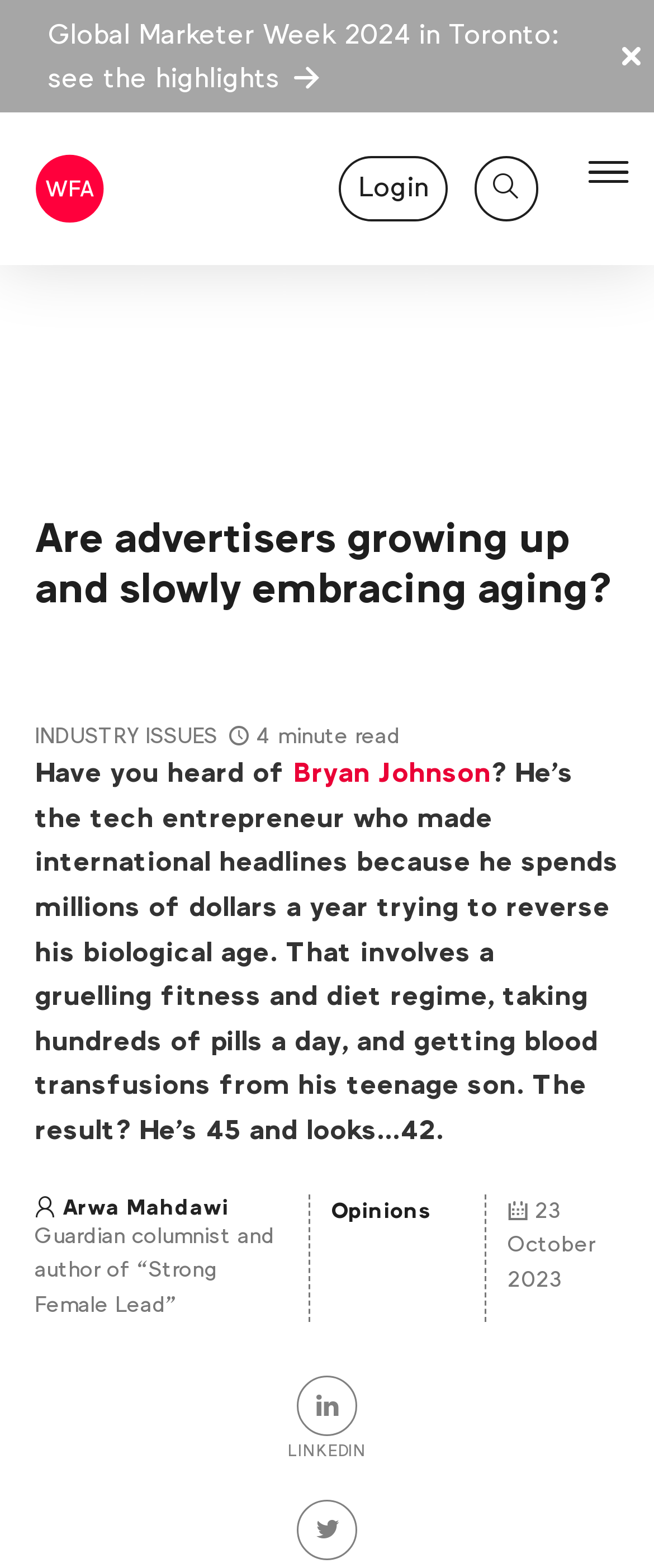What is the topic of the article?
From the image, respond with a single word or phrase.

Aging